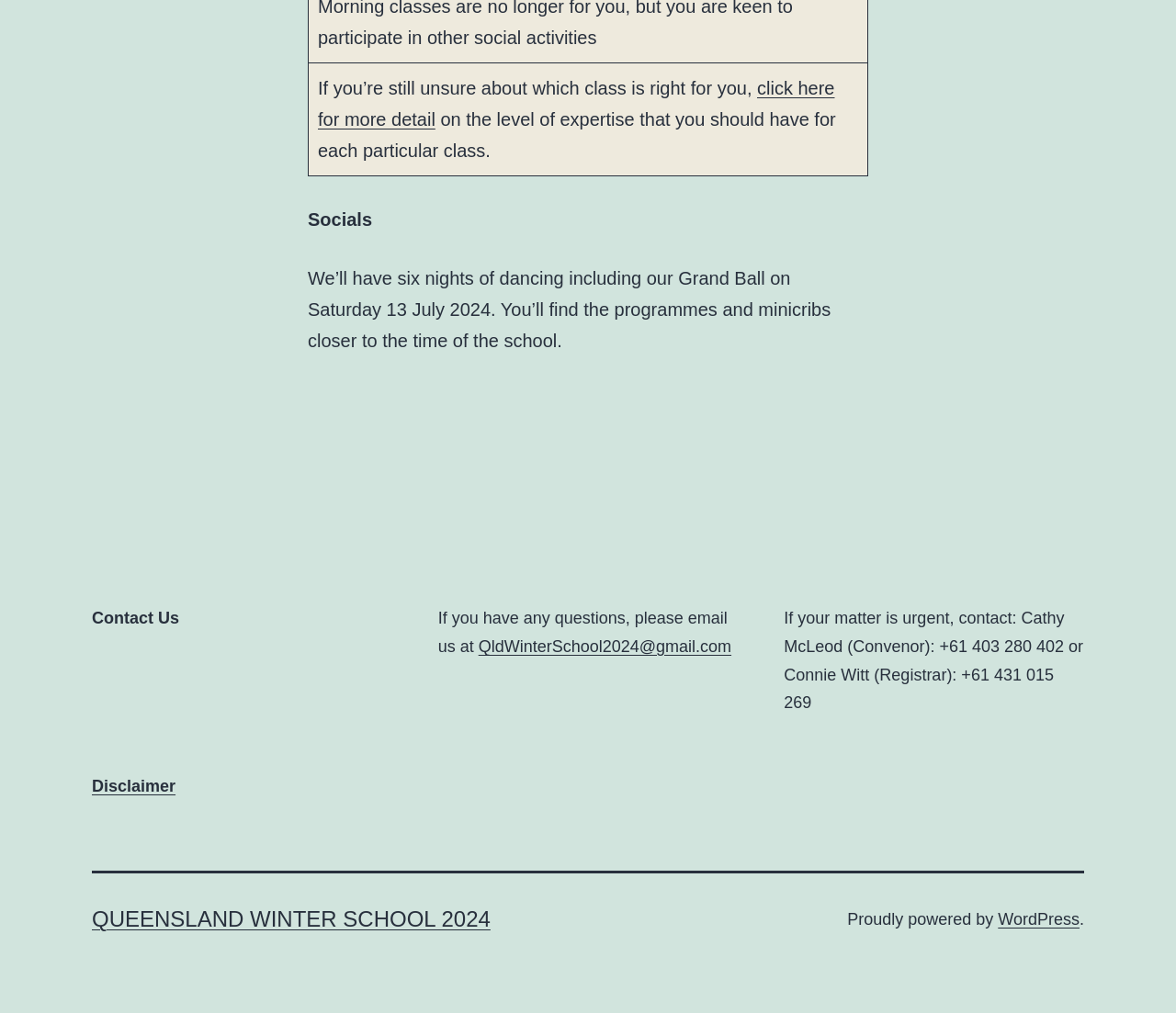What is the name of the convenor?
Please give a detailed and elaborate explanation in response to the question.

The name of the convenor can be found in the complementary section, where it is written as 'Cathy McLeod (Convenor): +61 403 280 402'.